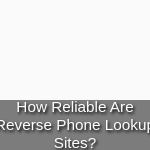Provide a comprehensive description of the image.

The image caption reads "How Reliable Are Reverse Phone Lookup Sites?" This suggests that the content is focused on evaluating the trustworthiness and effectiveness of services designed to help users identify information related to phone numbers. This topic is important for consumers considering the use of reverse phone lookup websites, as it encourages them to understand the reliability of the information provided and to make informed choices regarding which services to use.